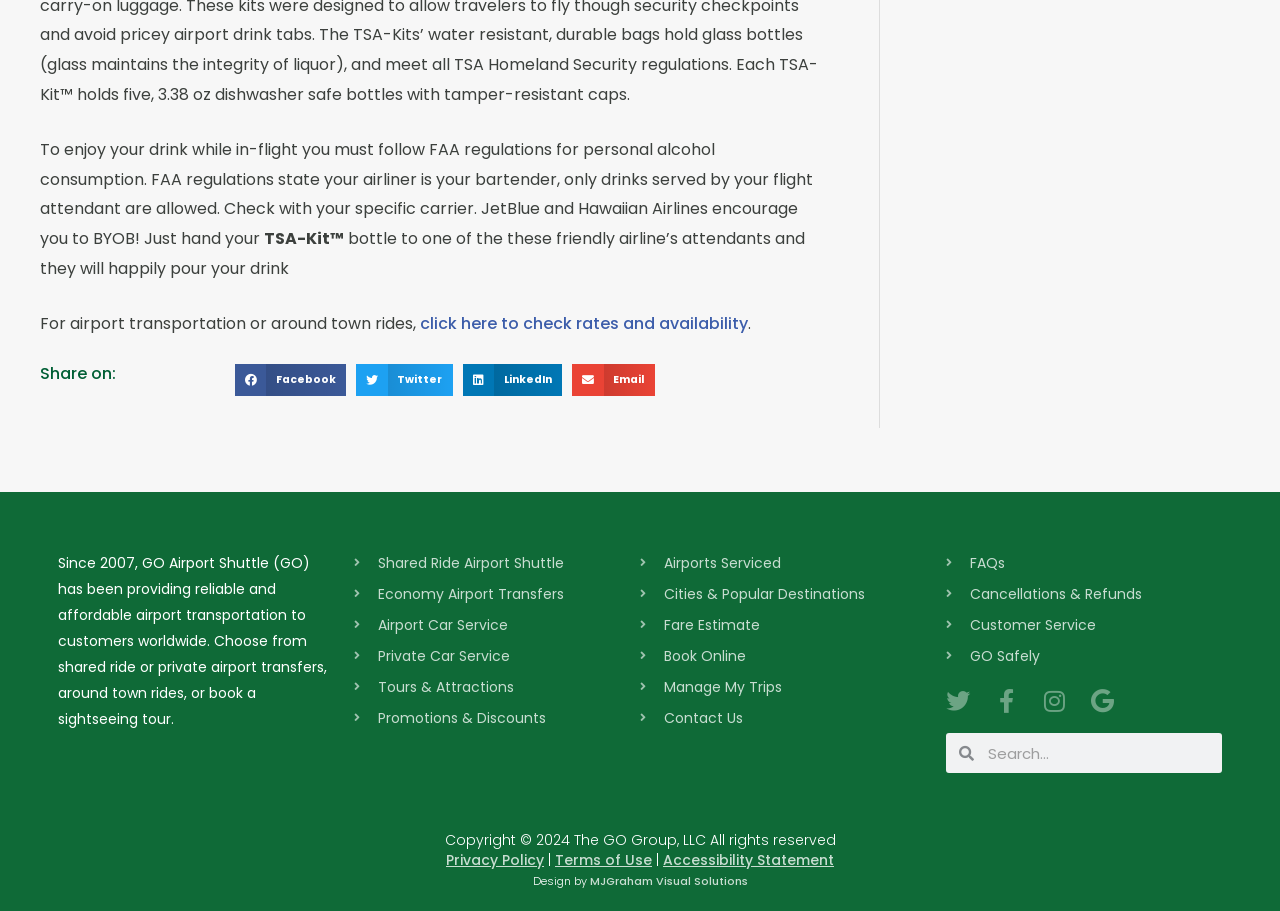Determine the bounding box coordinates of the target area to click to execute the following instruction: "View promotions and discounts."

[0.277, 0.774, 0.5, 0.803]